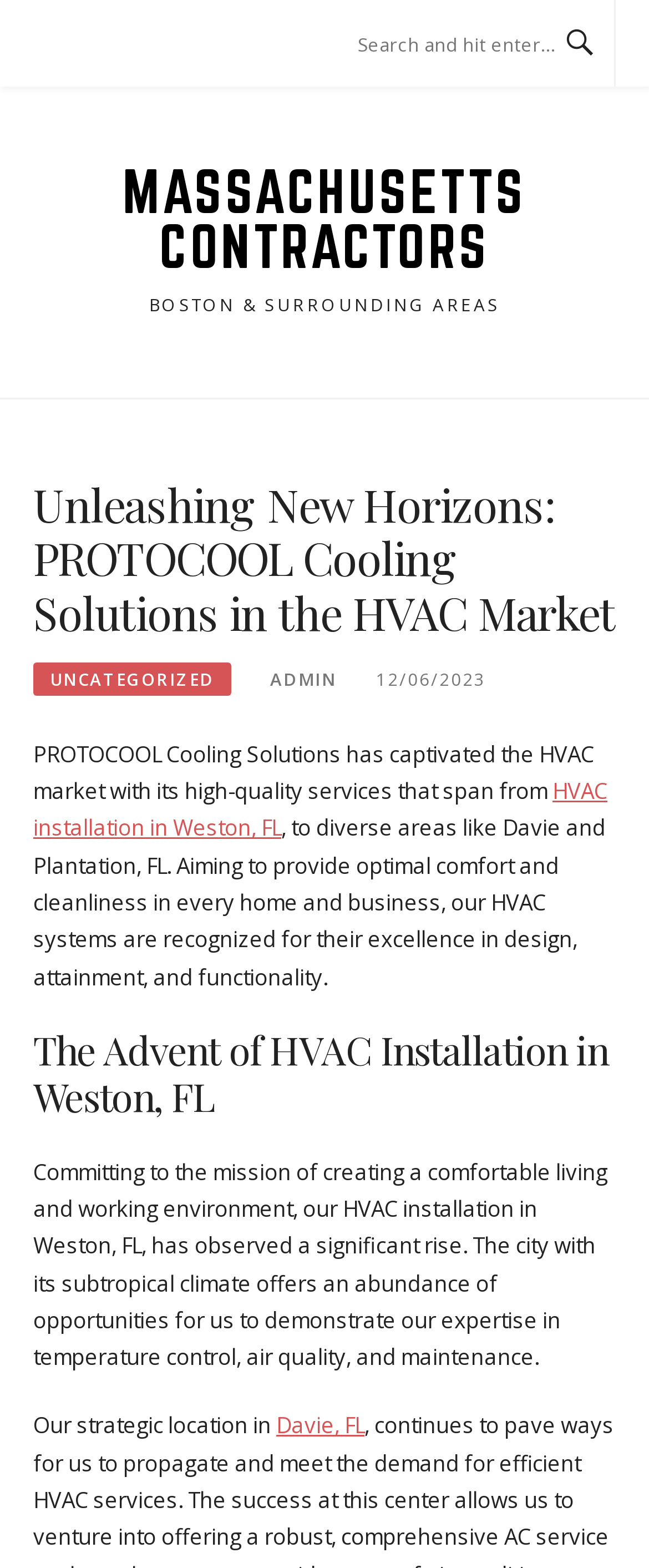Bounding box coordinates are specified in the format (top-left x, top-left y, bottom-right x, bottom-right y). All values are floating point numbers bounded between 0 and 1. Please provide the bounding box coordinate of the region this sentence describes: HVAC installation in Weston, FL

[0.051, 0.495, 0.936, 0.537]